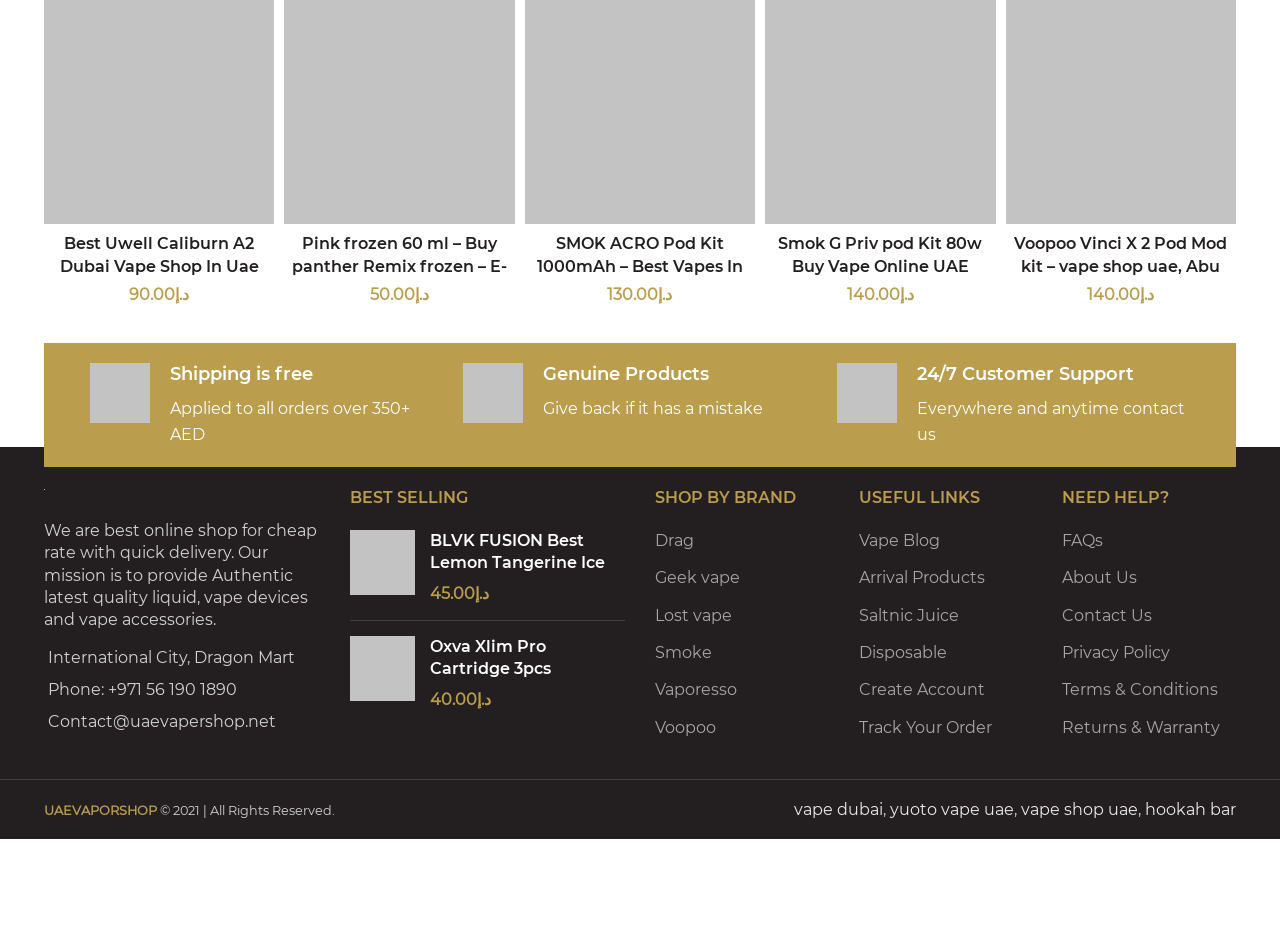Determine the bounding box coordinates of the region to click in order to accomplish the following instruction: "Select options for 'Best Uwell Caliburn A2 Dubai Vape Shop In Uae'". Provide the coordinates as four float numbers between 0 and 1, specifically [left, top, right, bottom].

[0.034, 0.241, 0.214, 0.282]